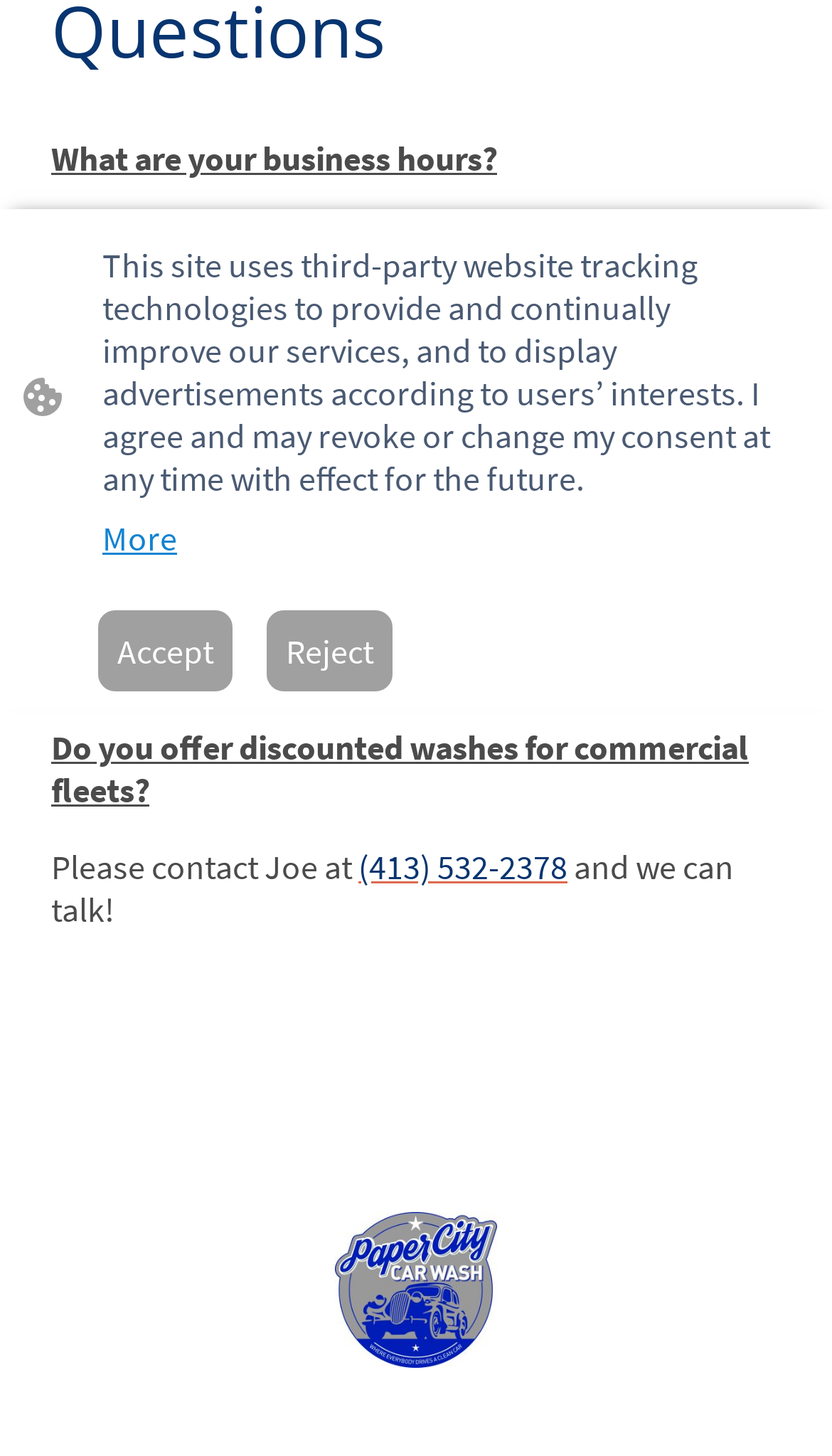Given the element description More, predict the bounding box coordinates for the UI element in the webpage screenshot. The format should be (top-left x, top-left y, bottom-right x, bottom-right y), and the values should be between 0 and 1.

[0.123, 0.355, 0.213, 0.384]